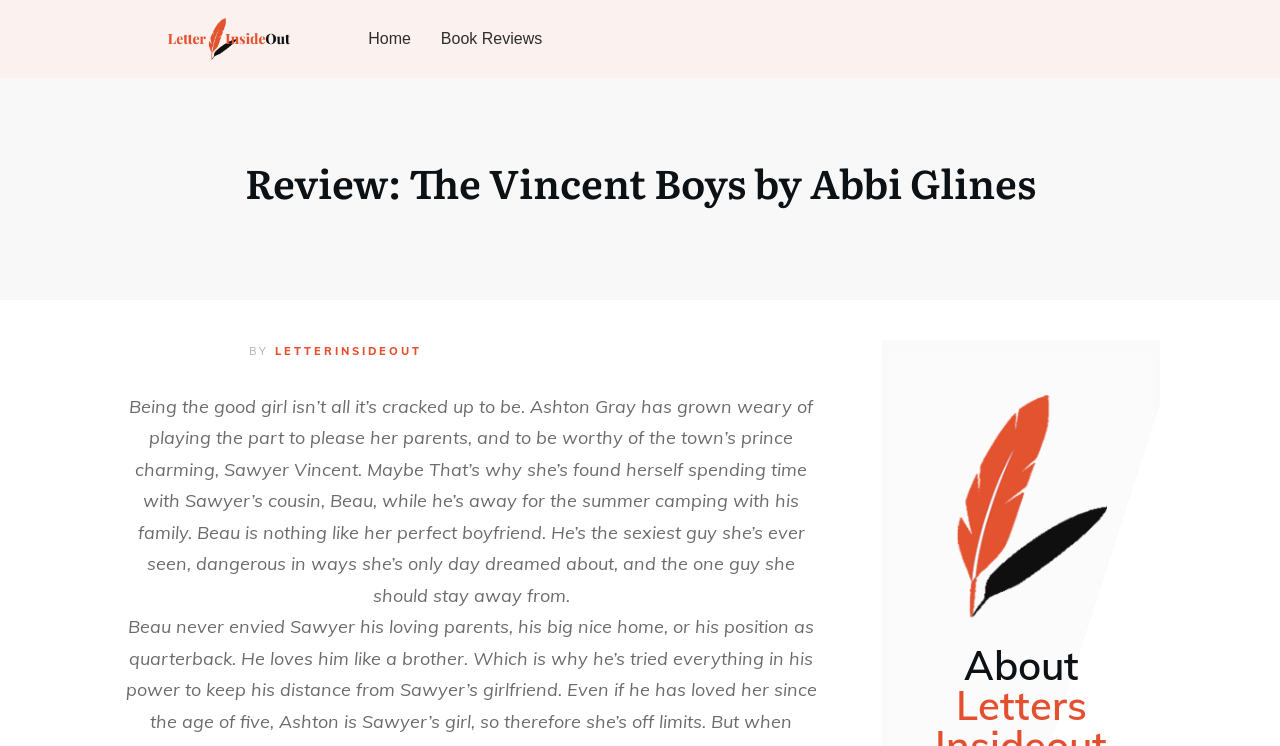From the given element description: "Book Reviews", find the bounding box for the UI element. Provide the coordinates as four float numbers between 0 and 1, in the order [left, top, right, bottom].

[0.344, 0.031, 0.424, 0.073]